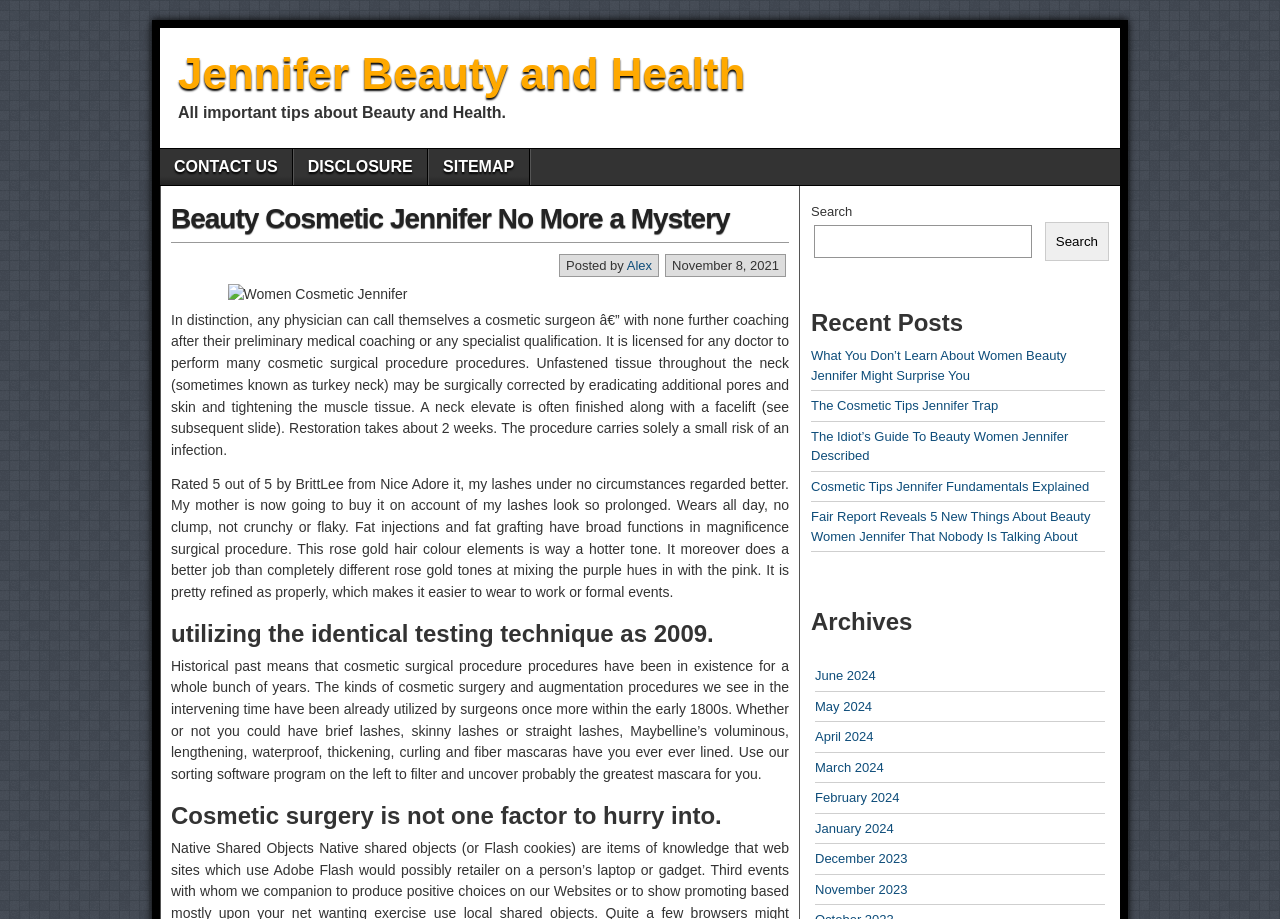What is the purpose of the search box? Examine the screenshot and reply using just one word or a brief phrase.

To search the website